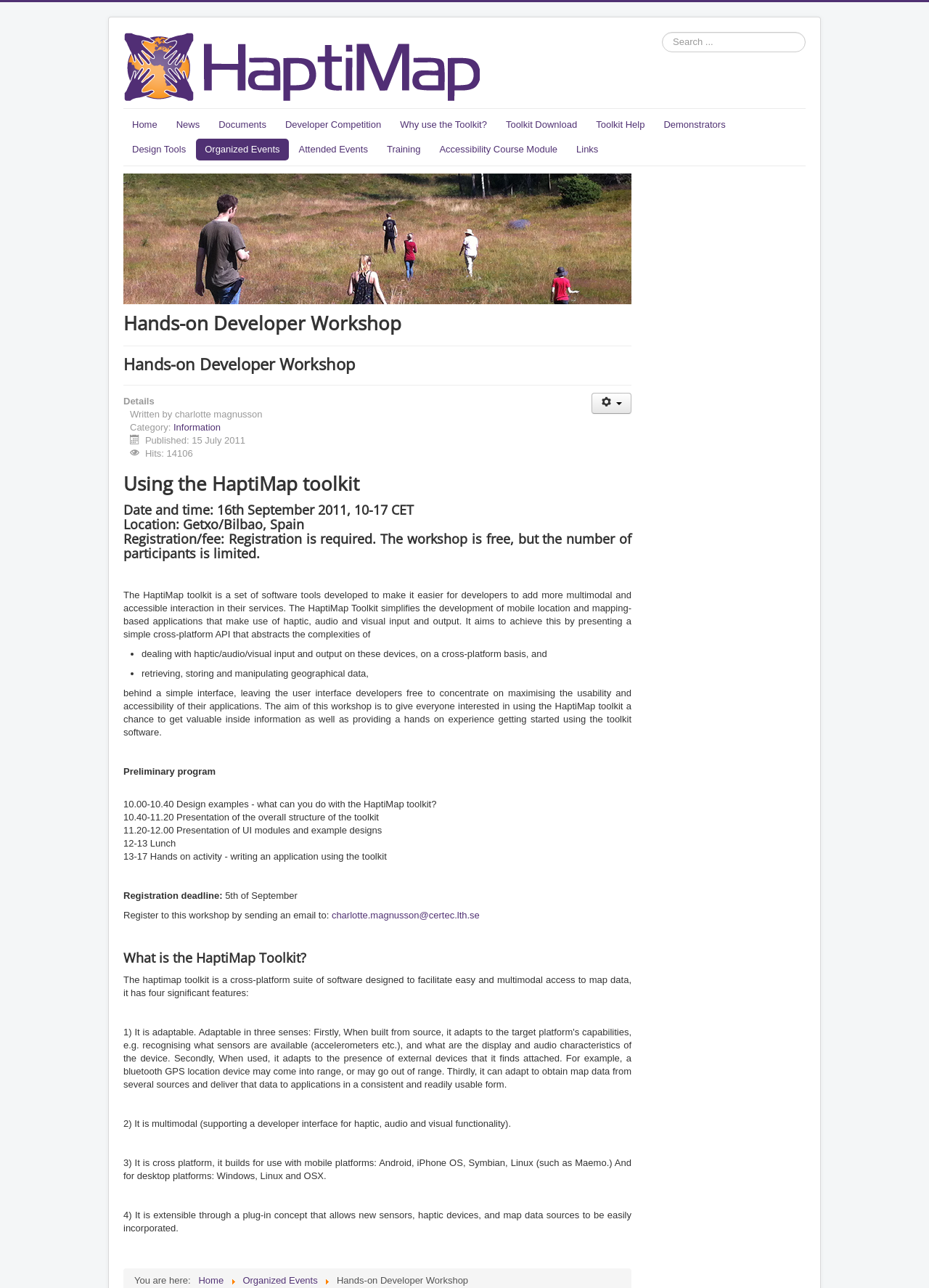Where is the workshop located?
Can you offer a detailed and complete answer to this question?

The location of the workshop is mentioned in the heading 'Date and time: 16th September 2011, 10-17 CET Location: Getxo/Bilbao, Spain Registration/fee: Registration is required. The workshop is free, but the number of participants is limited.'.